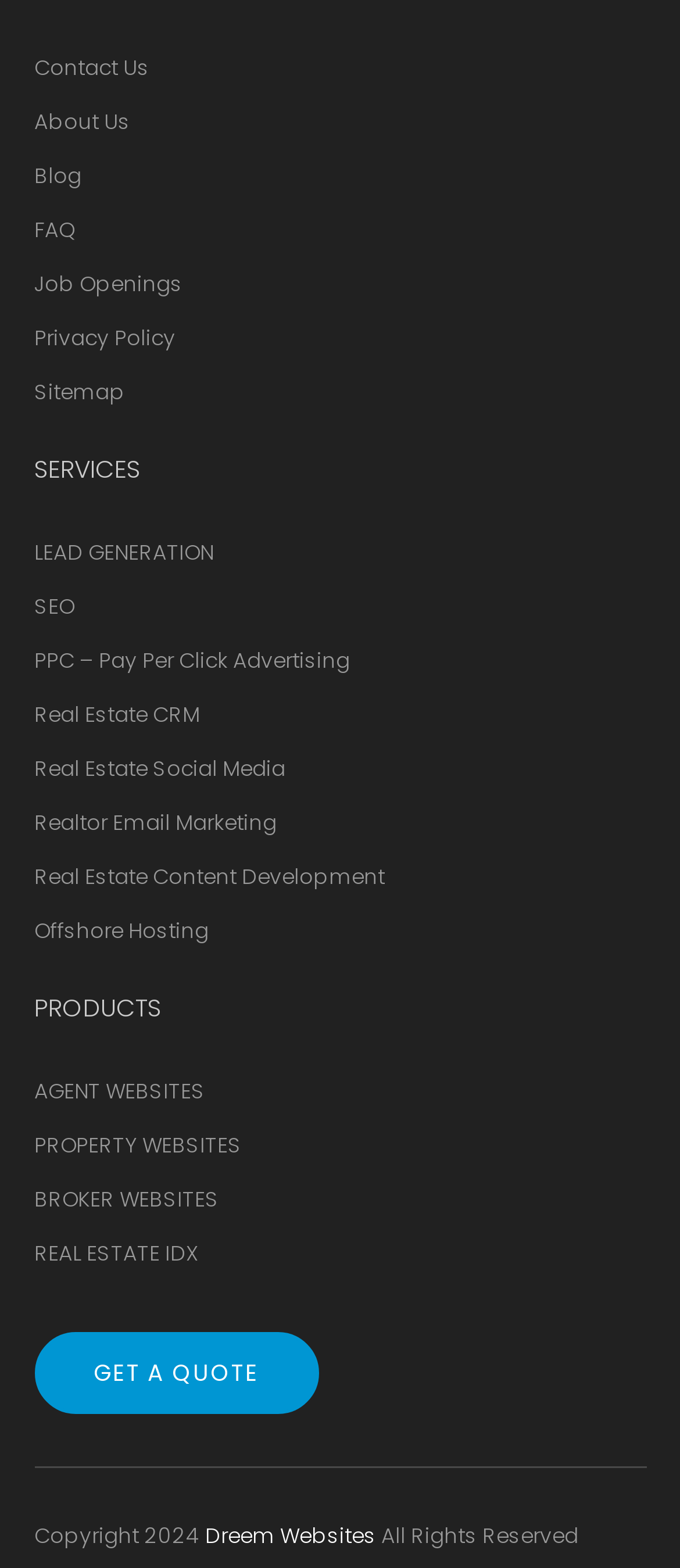Please locate the bounding box coordinates of the element that should be clicked to complete the given instruction: "view SERVICES".

[0.05, 0.289, 0.95, 0.309]